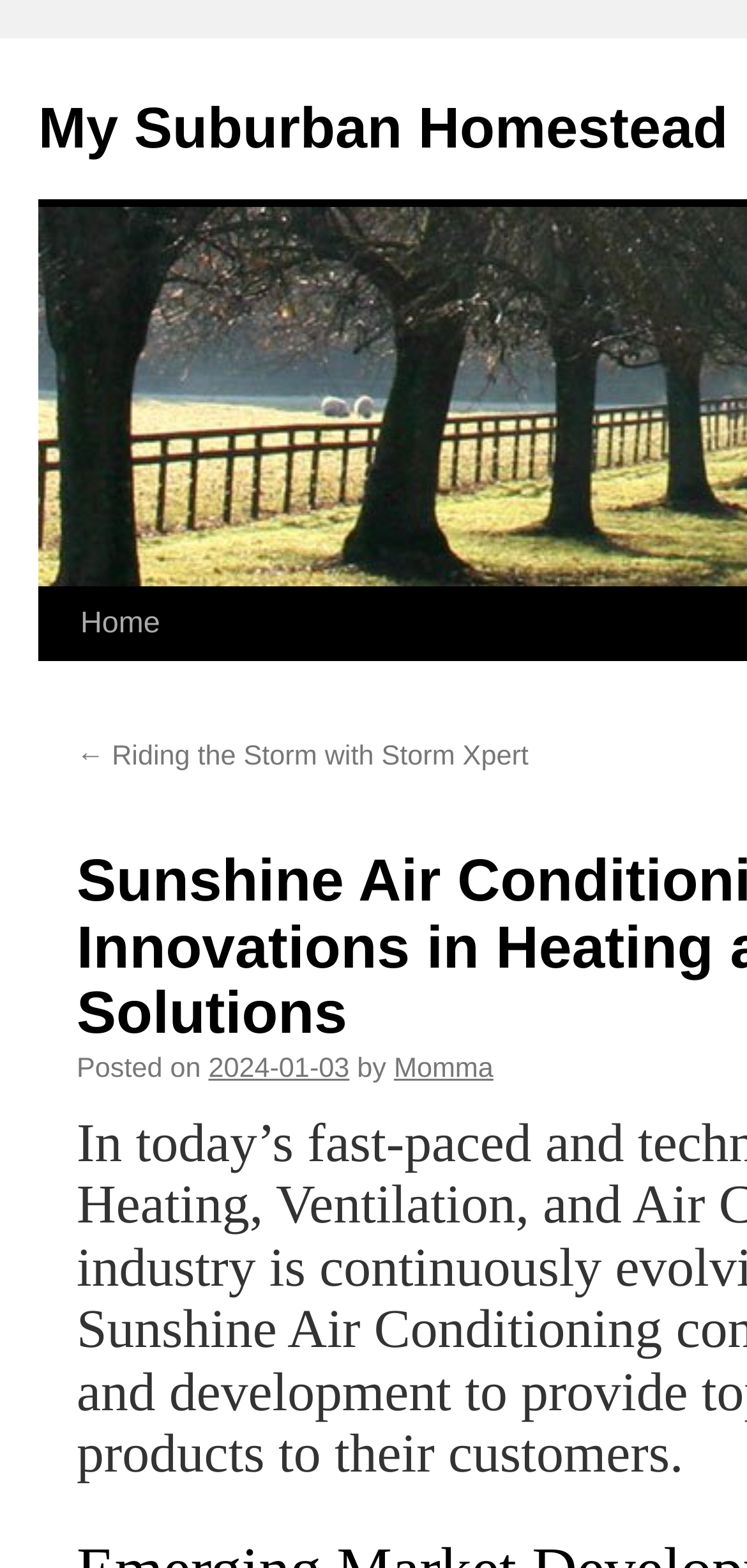Bounding box coordinates should be in the format (top-left x, top-left y, bottom-right x, bottom-right y) and all values should be floating point numbers between 0 and 1. Determine the bounding box coordinate for the UI element described as: Home

[0.082, 0.375, 0.222, 0.422]